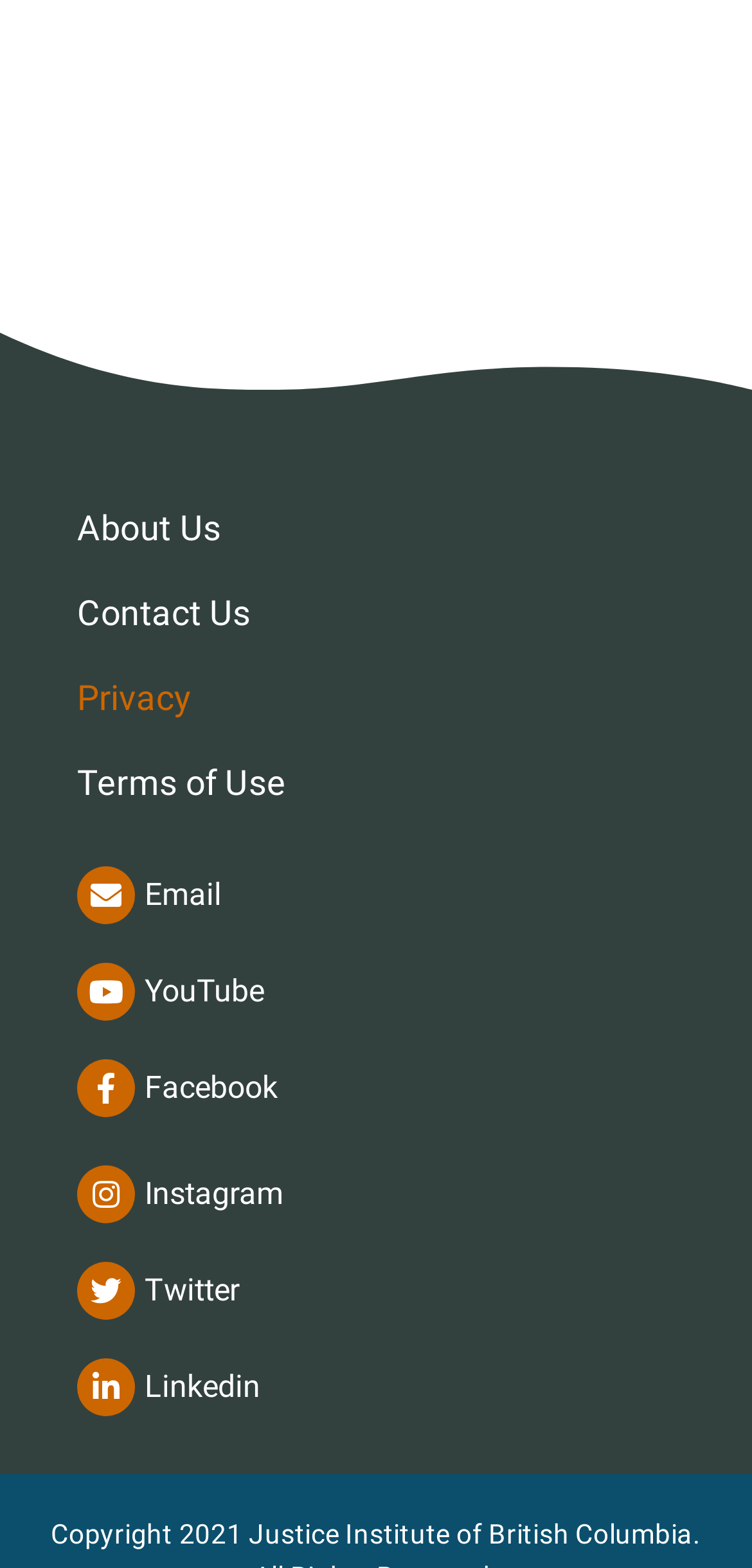Determine the bounding box coordinates of the clickable region to execute the instruction: "check terms of use". The coordinates should be four float numbers between 0 and 1, denoted as [left, top, right, bottom].

[0.051, 0.473, 0.949, 0.527]